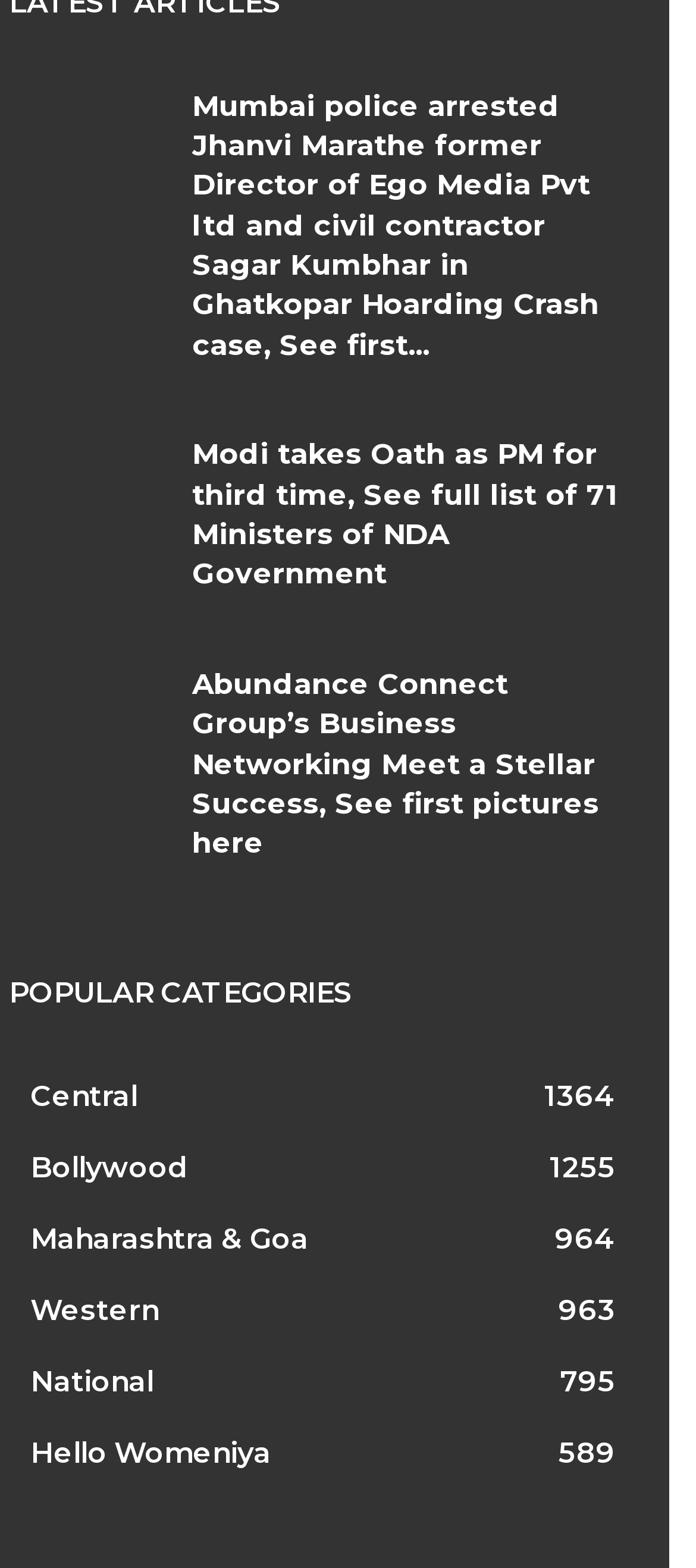Determine the bounding box coordinates of the element that should be clicked to execute the following command: "Read news about Mumbai police arresting Jhanvi Marathe".

[0.013, 0.052, 0.237, 0.141]